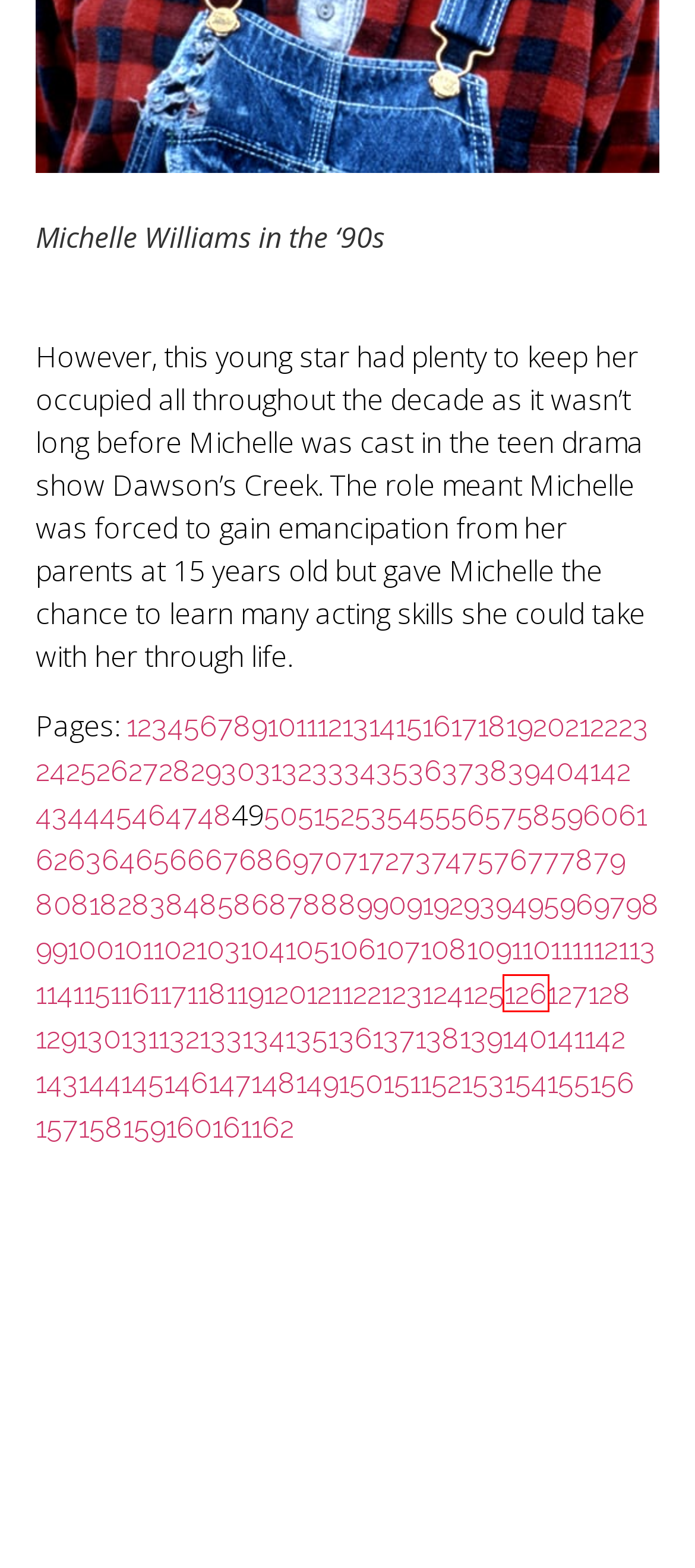You are provided with a screenshot of a webpage that includes a red rectangle bounding box. Please choose the most appropriate webpage description that matches the new webpage after clicking the element within the red bounding box. Here are the candidates:
A. Where are your favorite stars from the '90s now? - Page 13 of 162 - Sports Retriever
B. Where are your favorite stars from the '90s now? - Page 41 of 162 - Sports Retriever
C. Where are your favorite stars from the '90s now? - Page 131 of 162 - Sports Retriever
D. Where are your favorite stars from the '90s now? - Page 51 of 162 - Sports Retriever
E. Where are your favorite stars from the '90s now? - Page 158 of 162 - Sports Retriever
F. Where are your favorite stars from the '90s now? - Page 63 of 162 - Sports Retriever
G. Where are your favorite stars from the '90s now? - Page 126 of 162 - Sports Retriever
H. Where are your favorite stars from the '90s now? - Page 144 of 162 - Sports Retriever

G